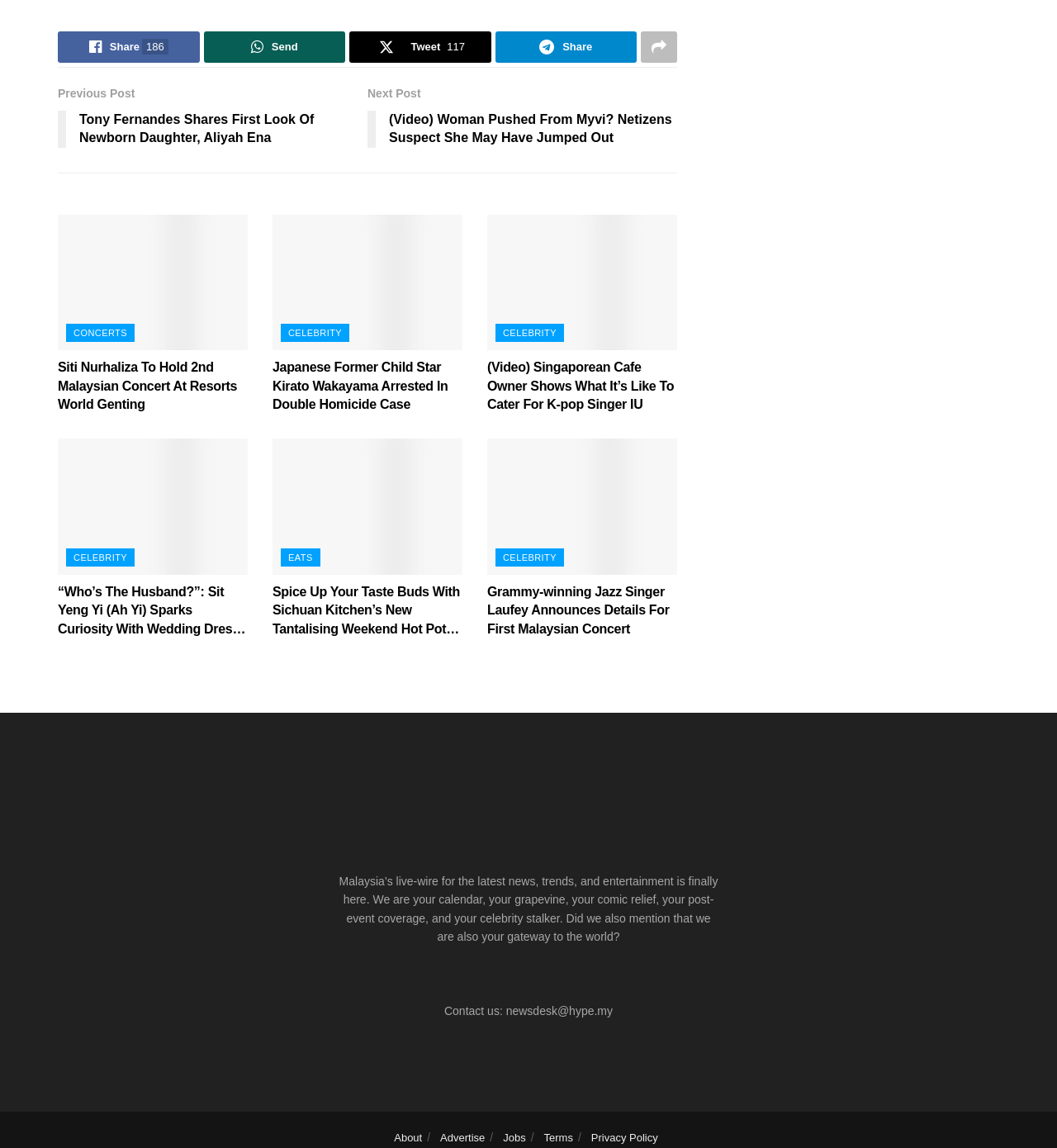Examine the image carefully and respond to the question with a detailed answer: 
How many articles are on the webpage?

There are five articles on the webpage, each with its own heading and content. The articles are separated by a clear layout and design, making it easy to distinguish one article from another.